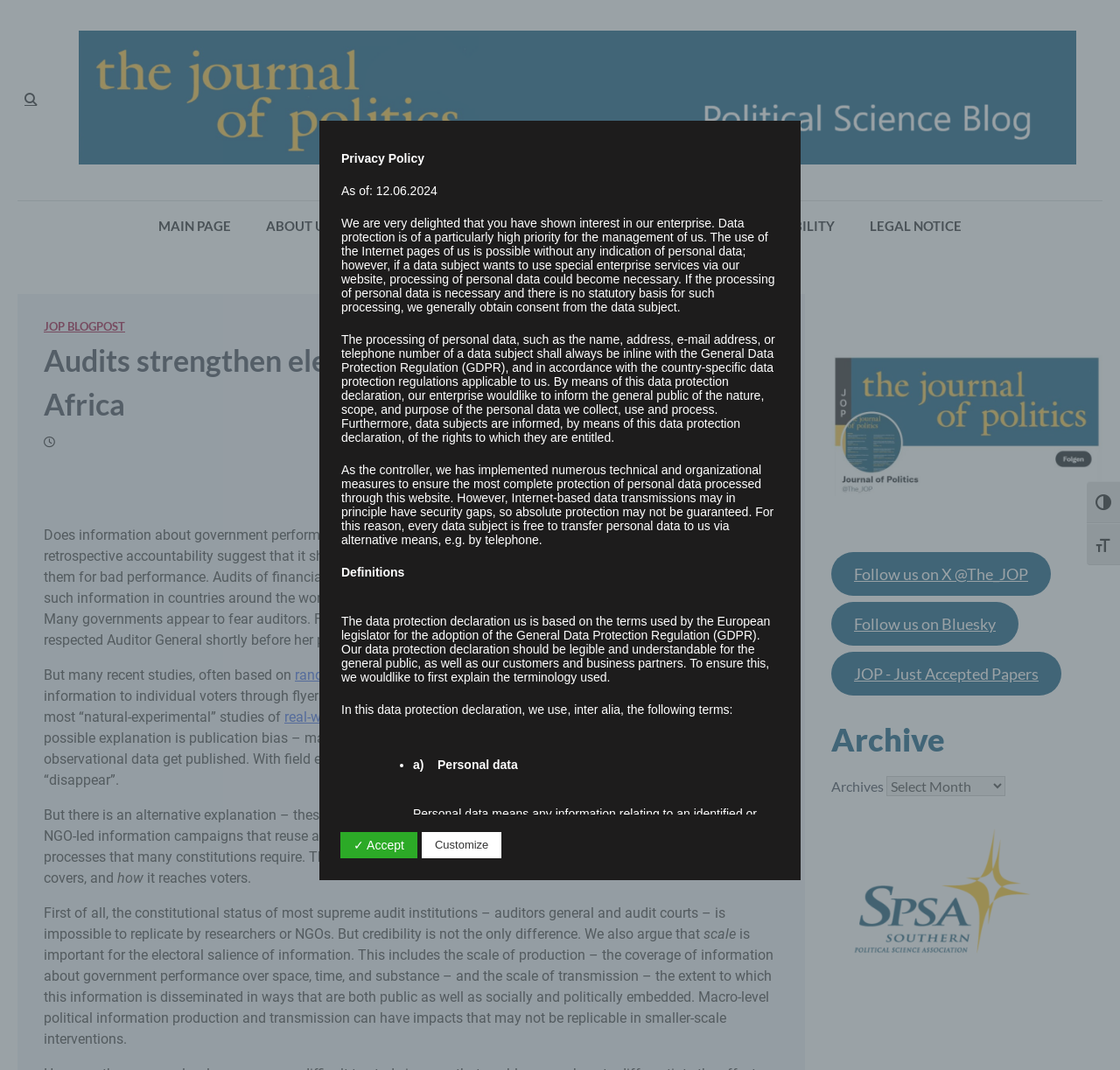Pinpoint the bounding box coordinates for the area that should be clicked to perform the following instruction: "Follow us on Twitter".

[0.742, 0.45, 0.984, 0.466]